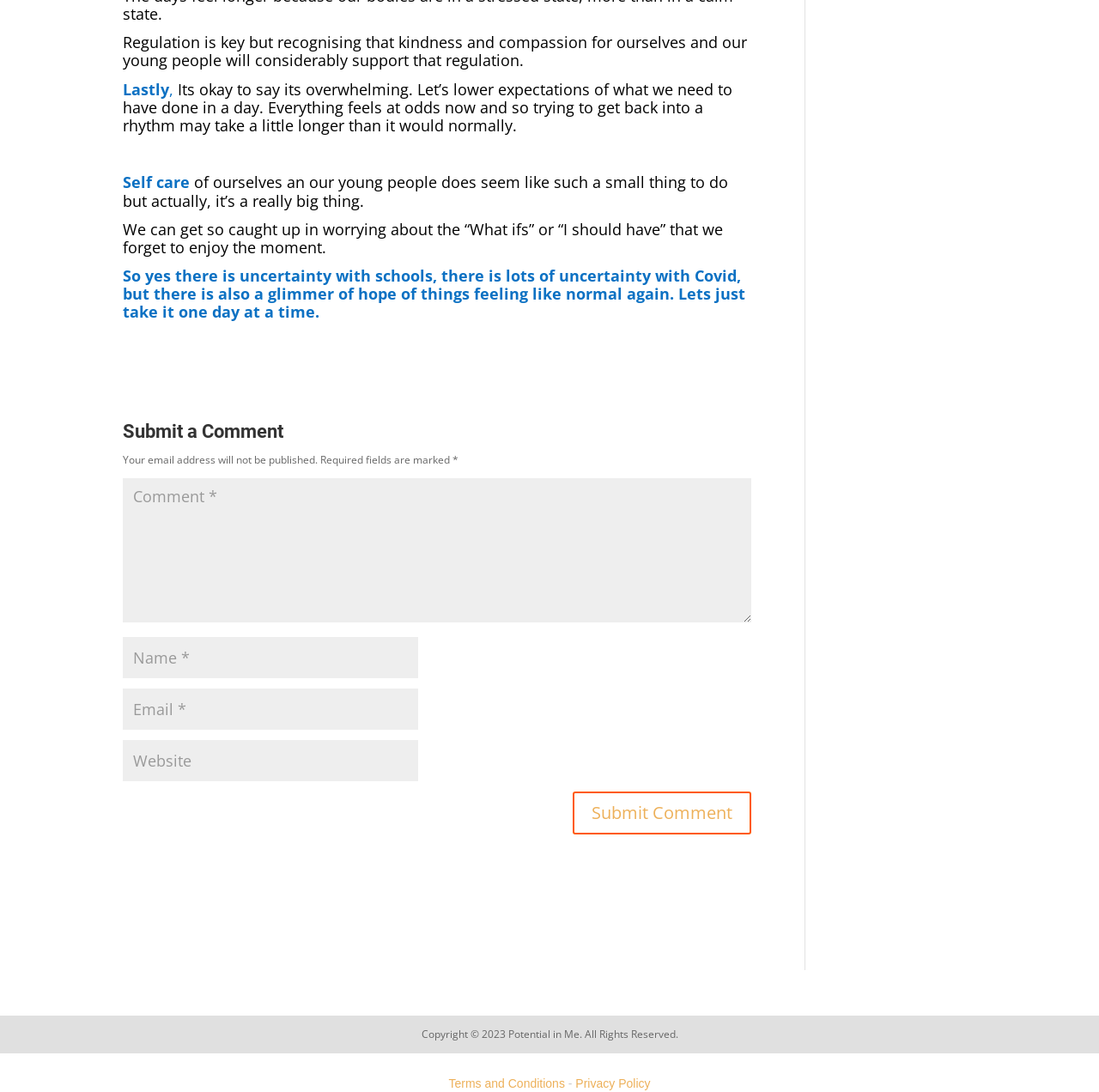Provide a brief response to the question below using a single word or phrase: 
How many links are present in the footer?

2